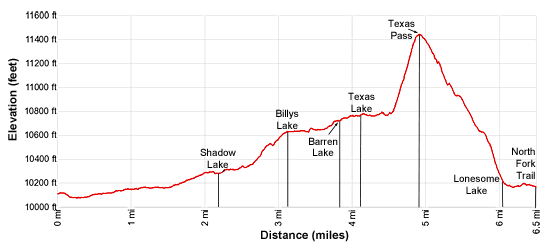Respond to the question with just a single word or phrase: 
What is the total distance of the hiking route?

6.5 miles